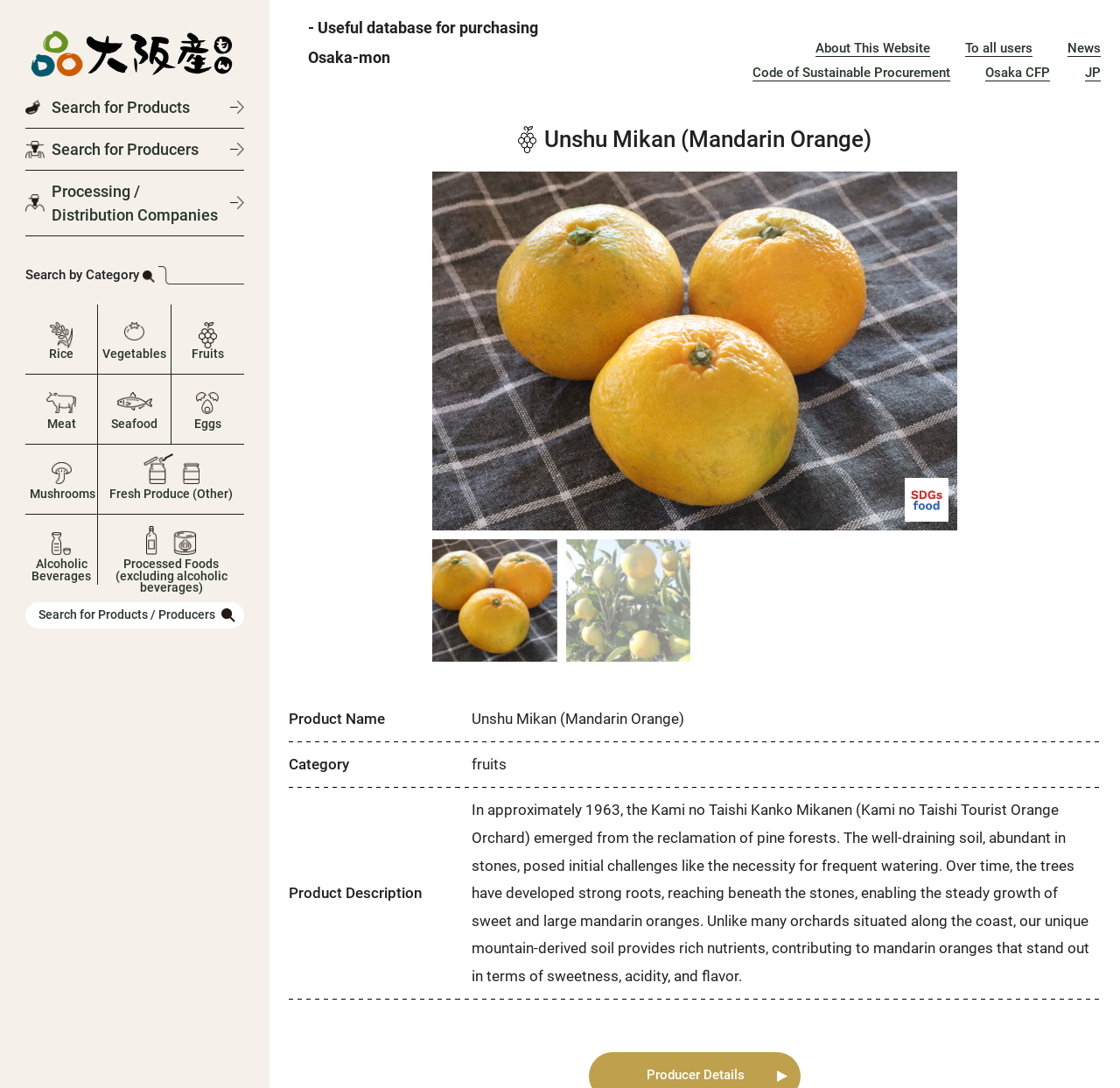Determine the bounding box coordinates of the clickable element to achieve the following action: 'Read about the Code of Sustainable Procurement'. Provide the coordinates as four float values between 0 and 1, formatted as [left, top, right, bottom].

[0.672, 0.059, 0.848, 0.075]